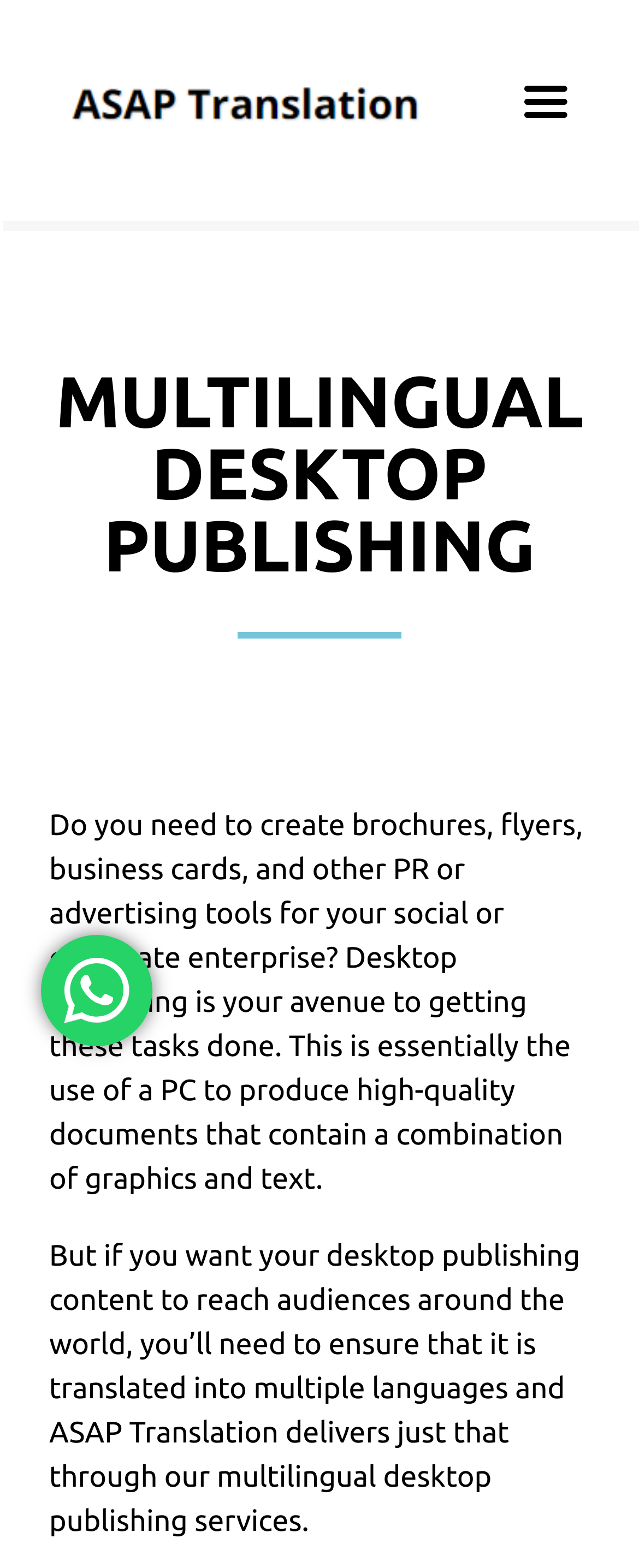Produce a meticulous description of the webpage.

The webpage is about ASAP Translation's multilingual desktop publishing service. At the top left, there is a logo of ASAP Translation, accompanied by a navigation menu on the top right. The menu has several links, including "Home", "About Us", "Vision & Values", "Translation", "Services", "Quality Management", "Languages", and "中文 (香港)". 

Below the navigation menu, there is a heading "MULTILINGUAL DESKTOP PUBLISHING" in a prominent position. 

The main content of the webpage is divided into two paragraphs. The first paragraph explains the concept of desktop publishing, which involves creating high-quality documents with a combination of graphics and text using a PC. The second paragraph highlights the importance of translating desktop publishing content into multiple languages to reach a global audience, which is where ASAP Translation's multilingual desktop publishing services come in.

On the bottom left, there is a "WhatsApp us" button with a WhatsApp icon next to it.